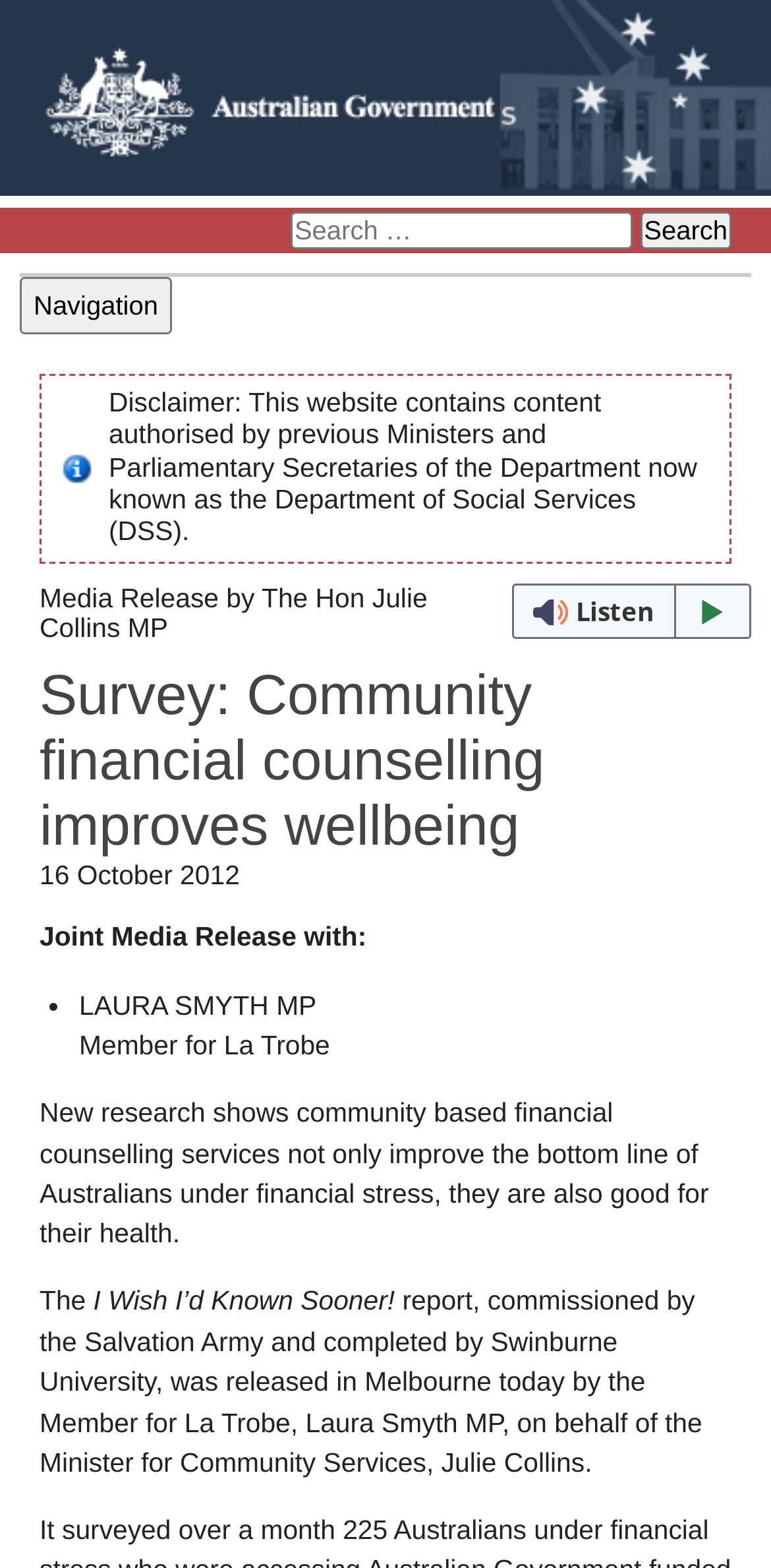Carefully examine the image and provide an in-depth answer to the question: What is the purpose of the community-based financial counselling services?

The answer can be found in the media release section of the webpage, which states that the community-based financial counselling services not only improve the bottom line of Australians under financial stress, but also improve their wellbeing.